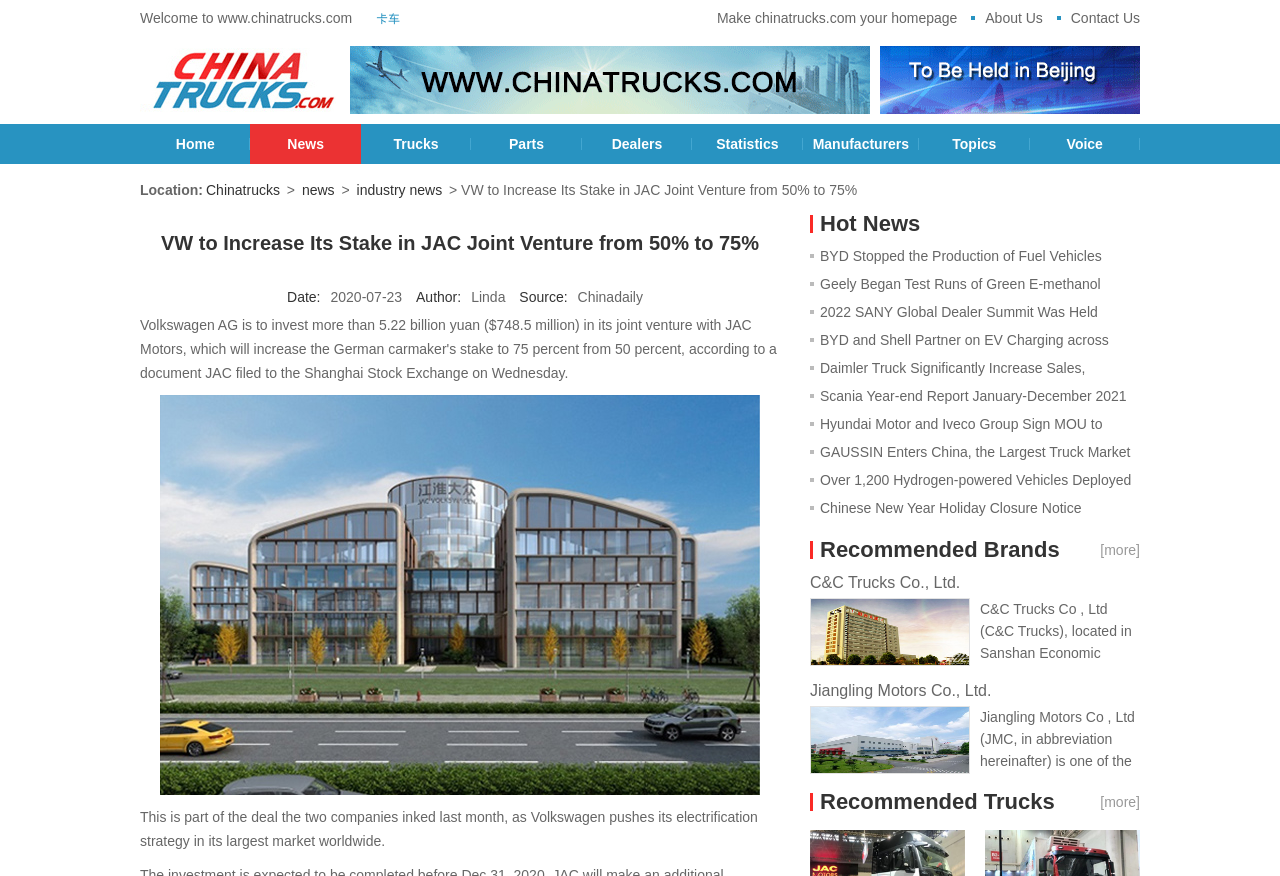Determine the bounding box coordinates of the area to click in order to meet this instruction: "Visit the 'About Us' page".

[0.759, 0.0, 0.815, 0.041]